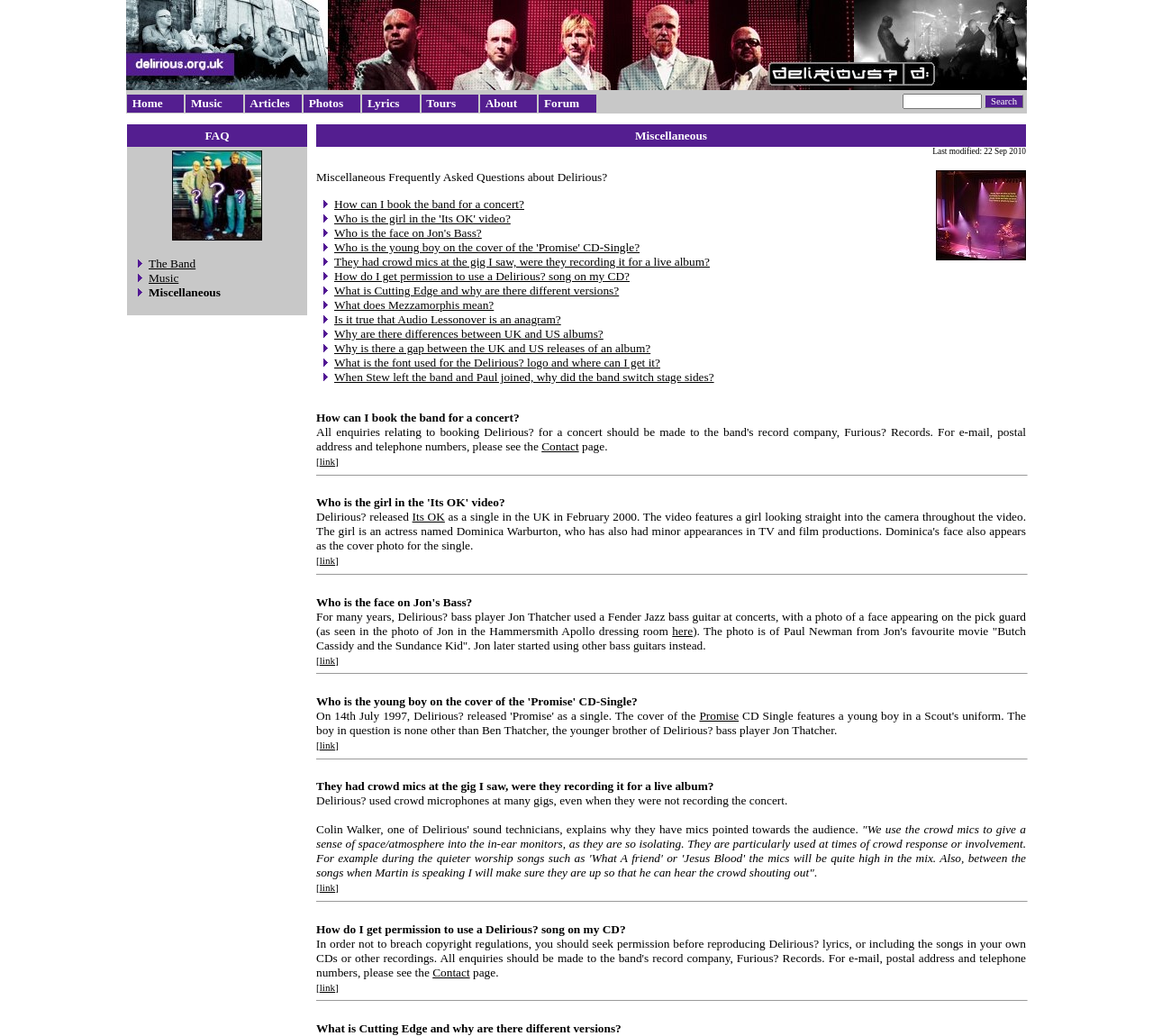Determine the bounding box coordinates of the region I should click to achieve the following instruction: "Go to Home page". Ensure the bounding box coordinates are four float numbers between 0 and 1, i.e., [left, top, right, bottom].

[0.114, 0.091, 0.157, 0.109]